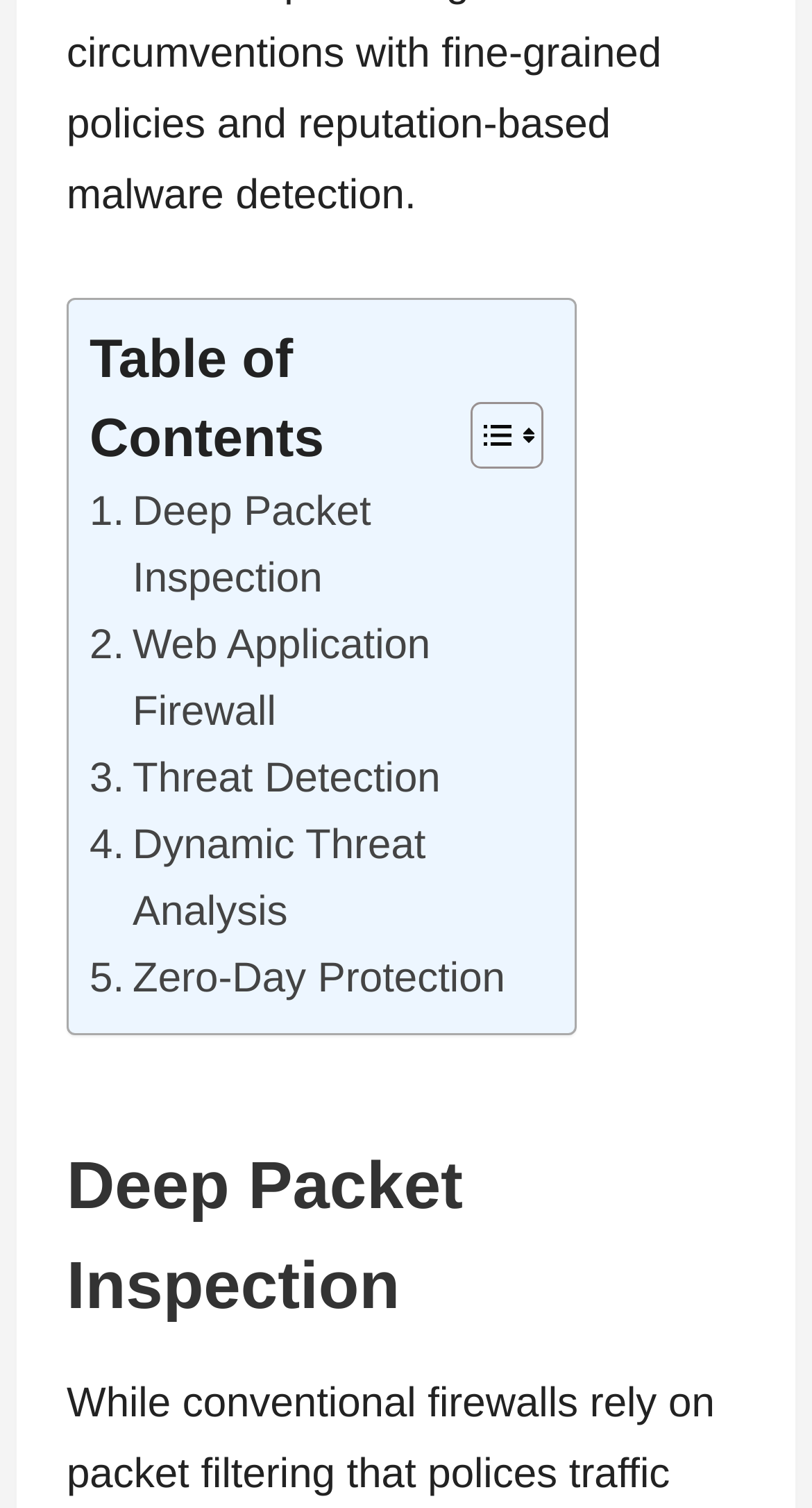Respond to the question below with a concise word or phrase:
What is the topic of the webpage?

Network Security